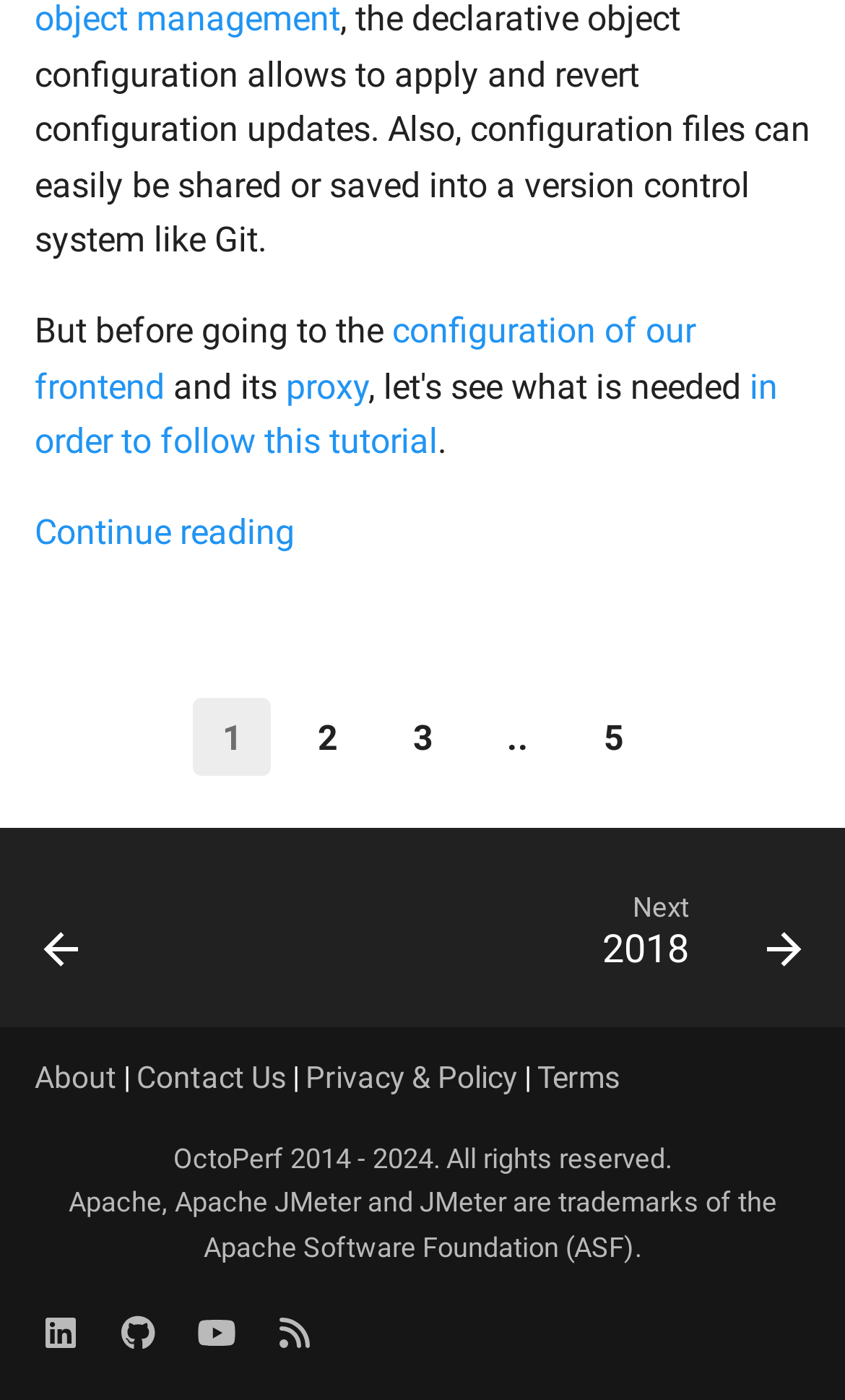Locate the bounding box coordinates of the area where you should click to accomplish the instruction: "Click on the link to configure the frontend".

[0.041, 0.221, 0.823, 0.29]